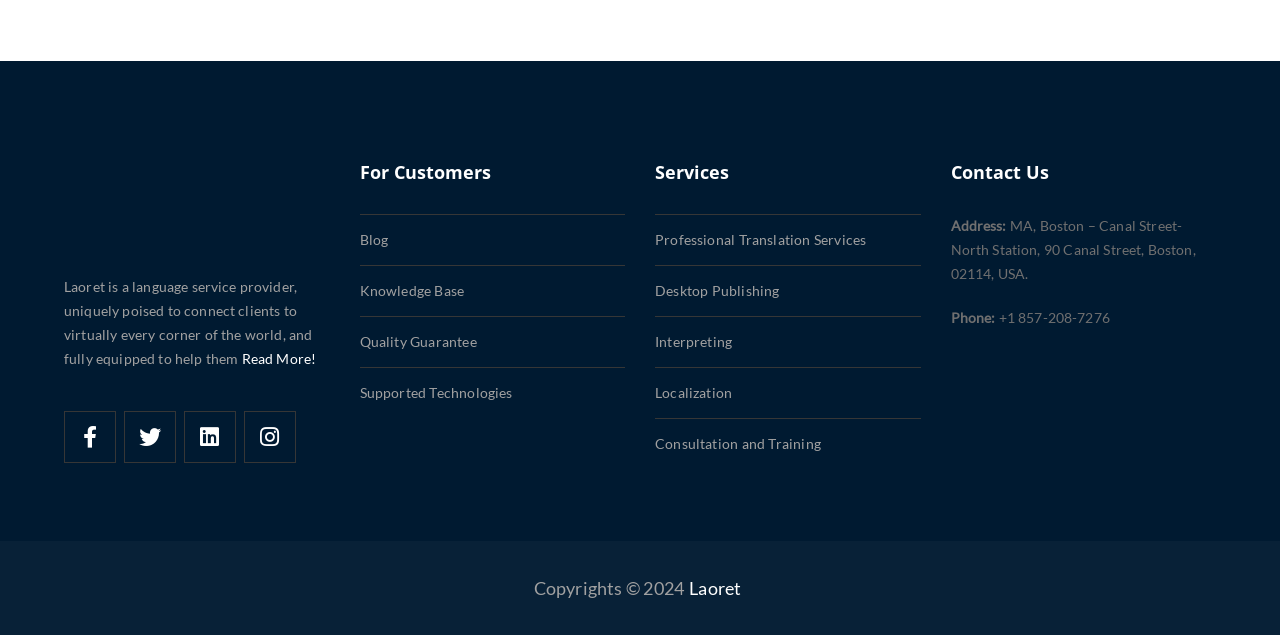Find the bounding box coordinates of the element to click in order to complete the given instruction: "Learn about Professional Translation Services."

[0.512, 0.364, 0.677, 0.391]